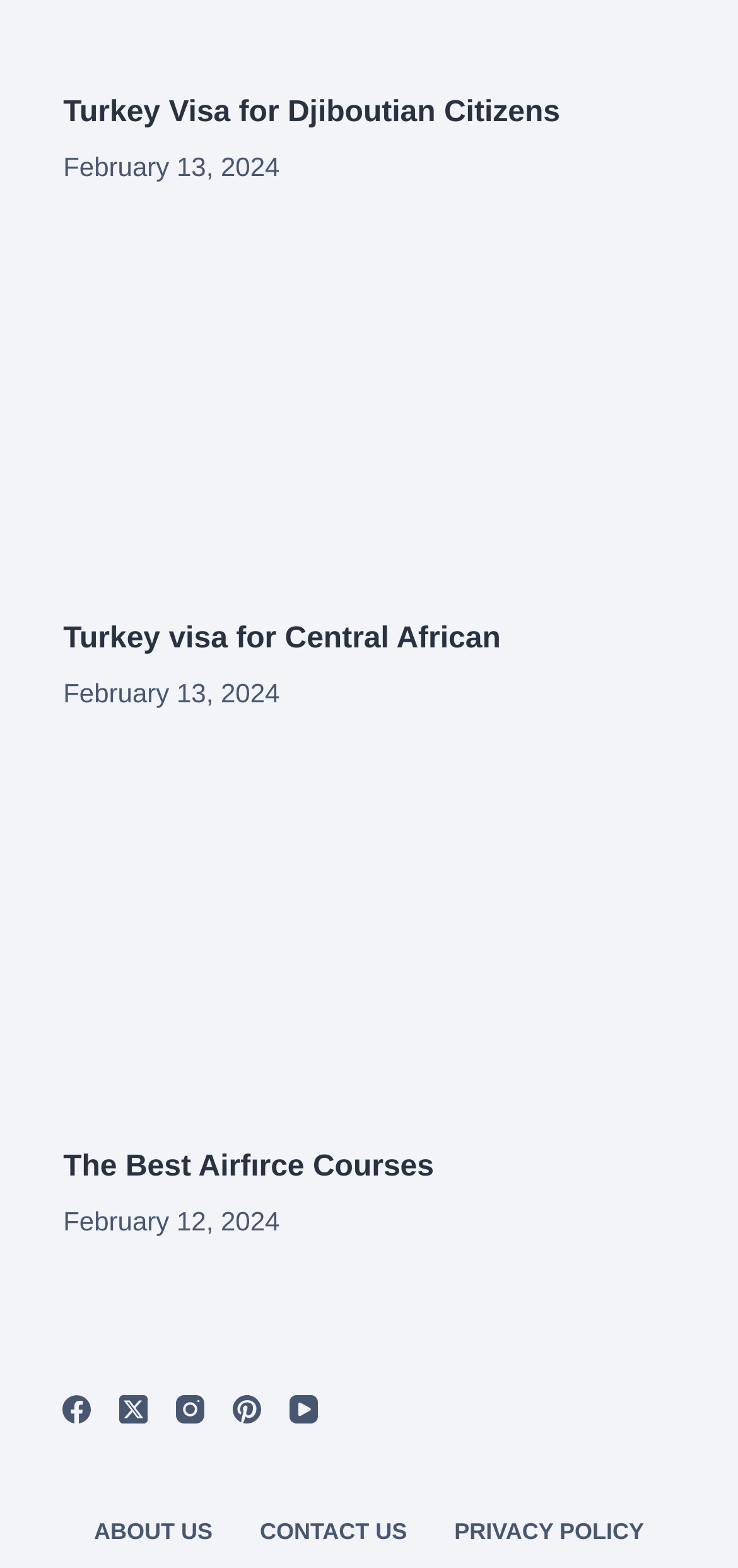Find the bounding box coordinates for the element that must be clicked to complete the instruction: "Visit Facebook". The coordinates should be four float numbers between 0 and 1, indicated as [left, top, right, bottom].

[0.086, 0.89, 0.124, 0.908]